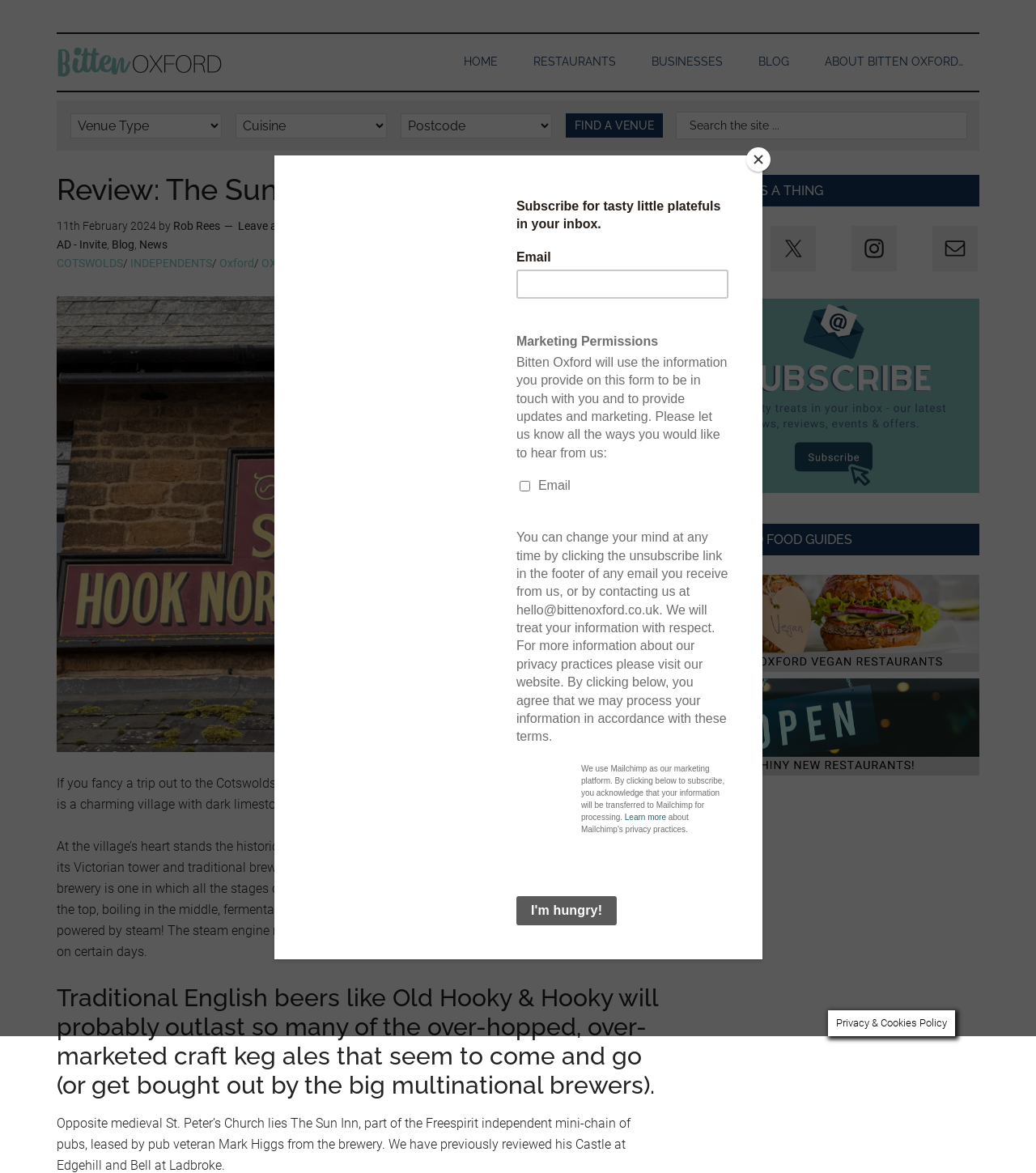Based on the image, provide a detailed response to the question:
What is the name of the brewery mentioned in the webpage?

The answer can be found in the text content of the webpage, which mentions 'Hook Norton Brewery' as a historic family-owned brewery dating back to 1849.